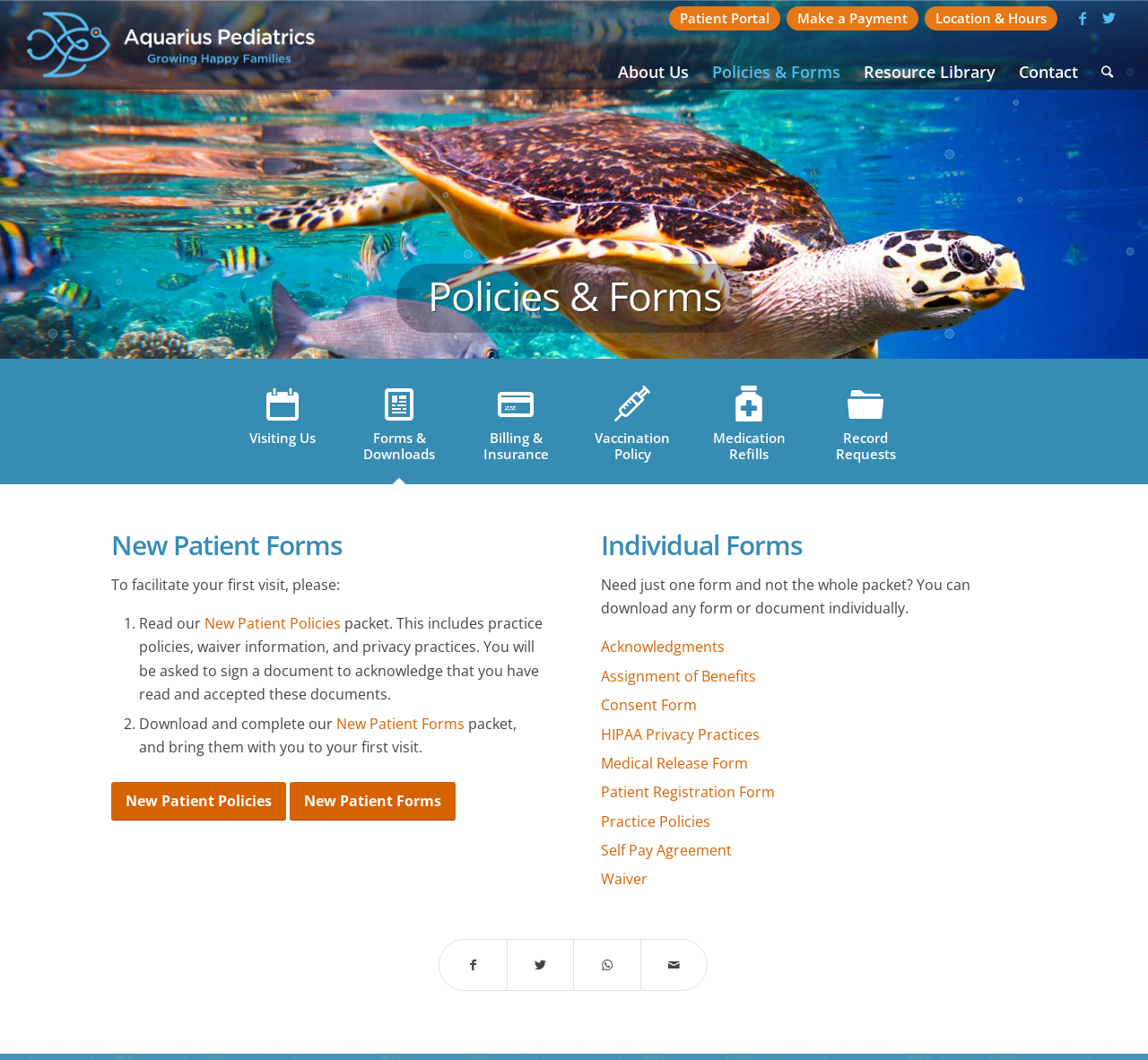Locate the bounding box of the UI element with the following description: "alt="Aquarius Pediatrics"".

[0.02, 0.008, 0.279, 0.076]